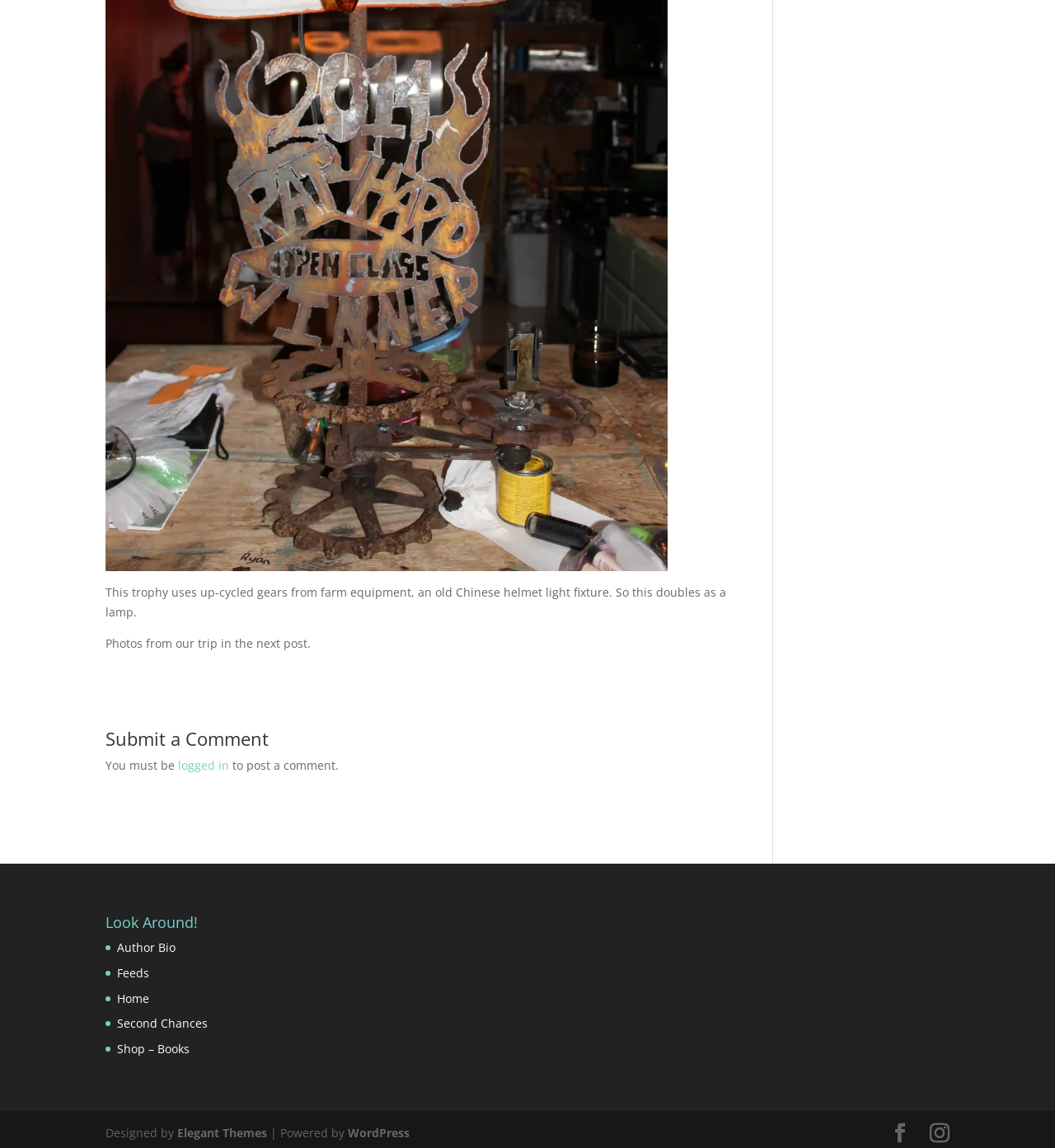Find the bounding box of the element with the following description: "Shop – Books". The coordinates must be four float numbers between 0 and 1, formatted as [left, top, right, bottom].

[0.111, 0.907, 0.18, 0.92]